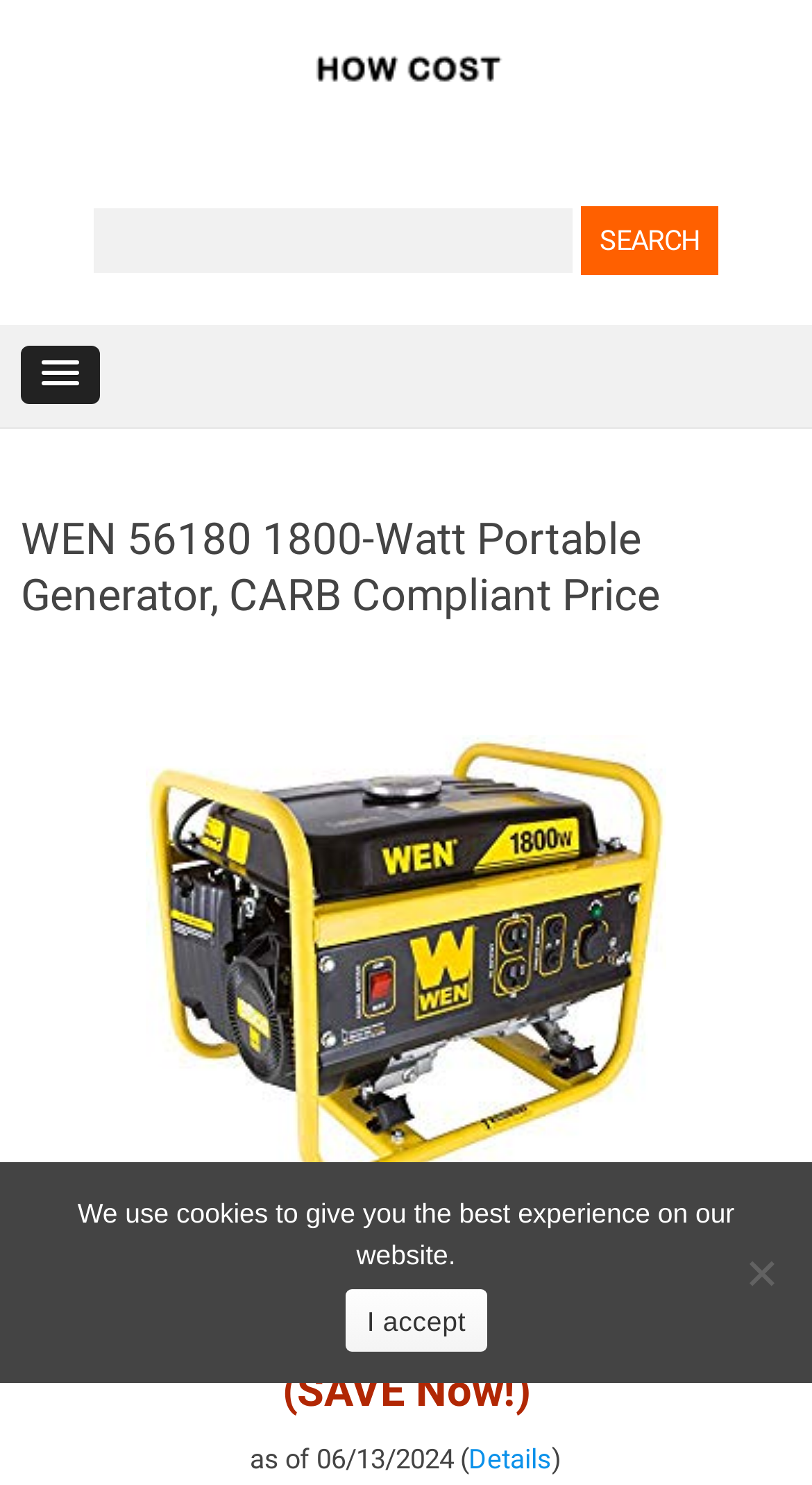What is the price of the WEN 56180 generator?
Please answer the question with as much detail and depth as you can.

The price of the WEN 56180 generator can be found in the product description section, where it is stated as '$675.99'.